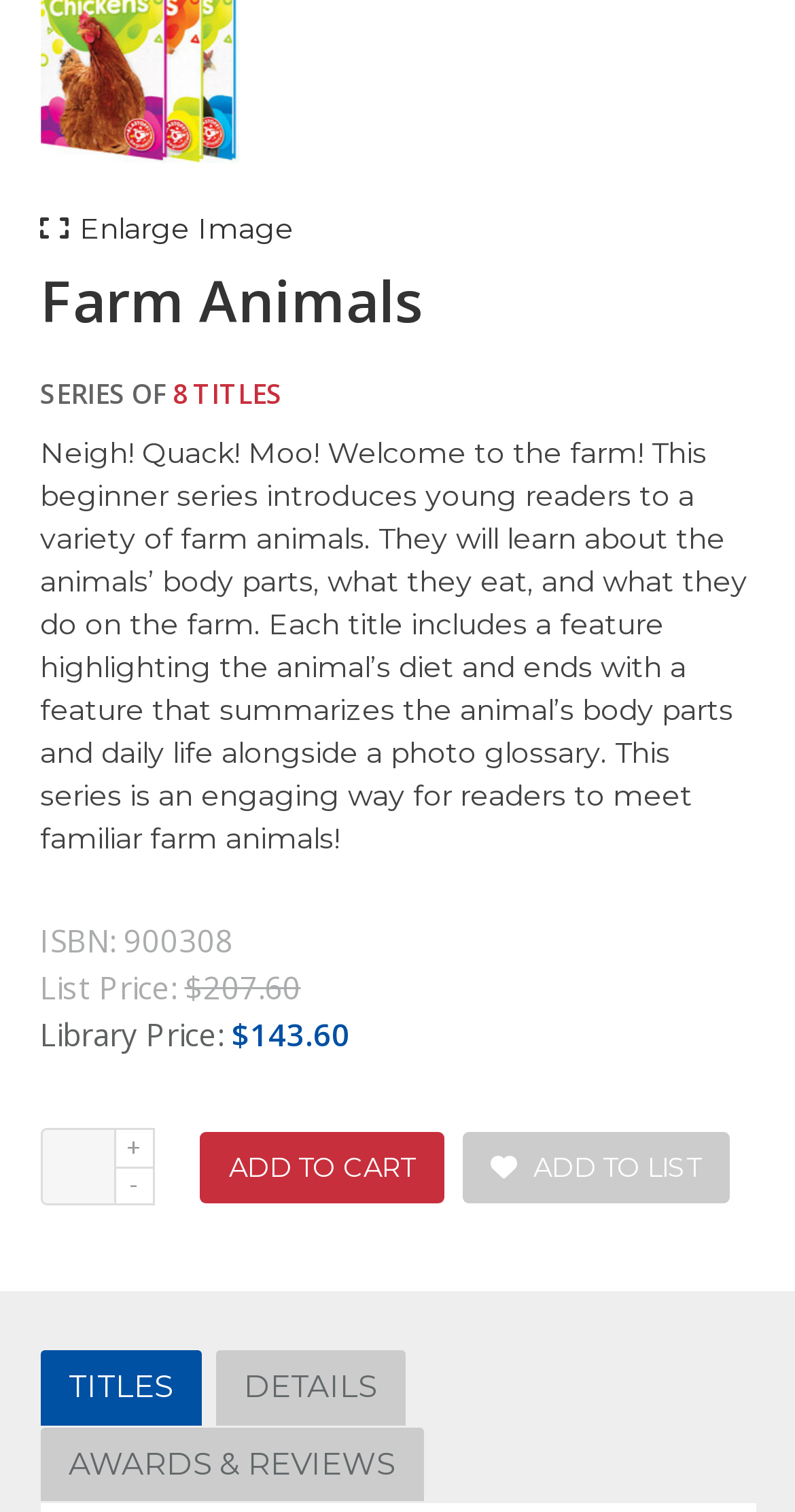Can you find the bounding box coordinates of the area I should click to execute the following instruction: "Add to cart"?

[0.251, 0.749, 0.558, 0.796]